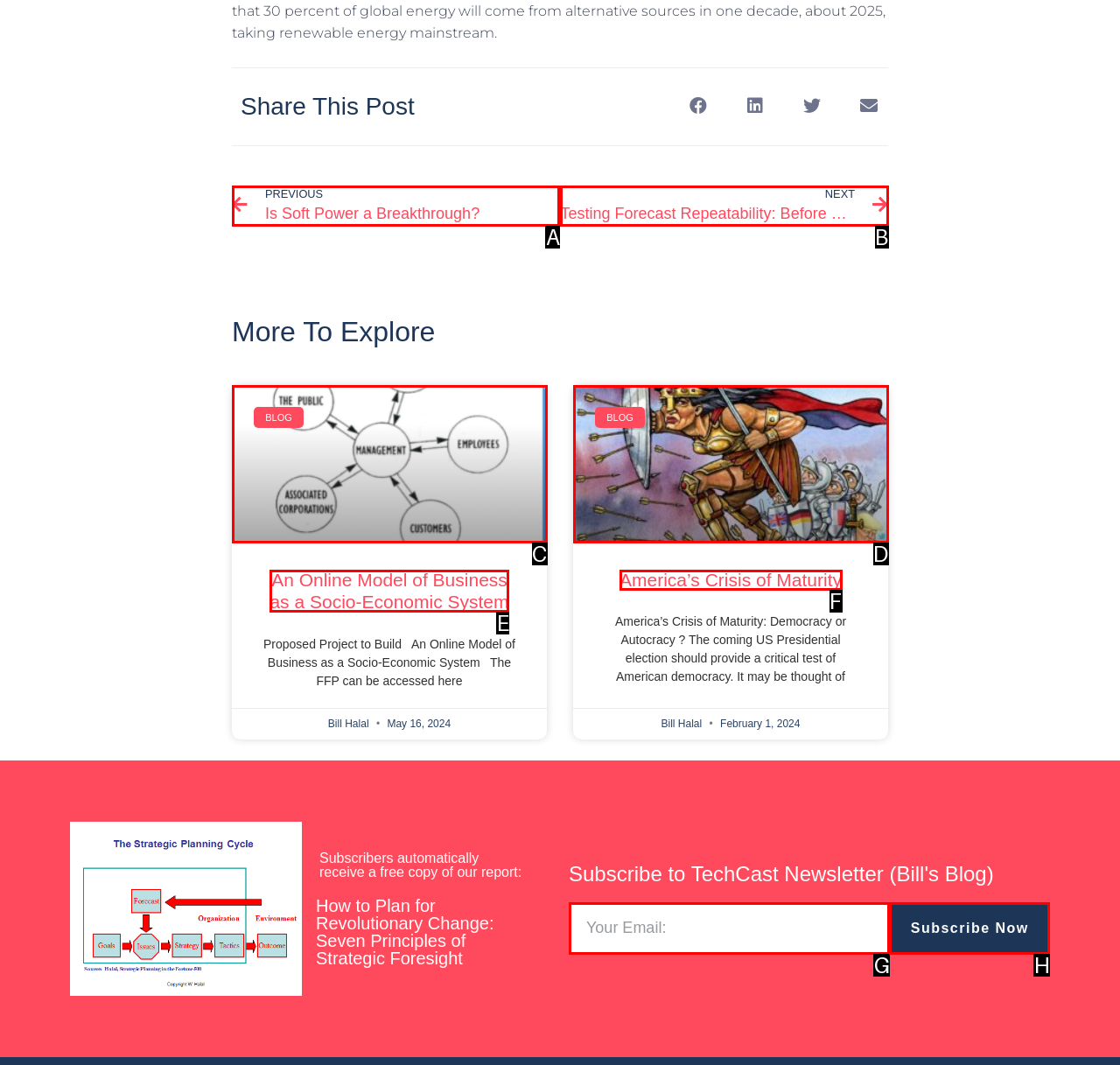Choose the letter of the UI element that aligns with the following description: America’s Crisis of Maturity
State your answer as the letter from the listed options.

F